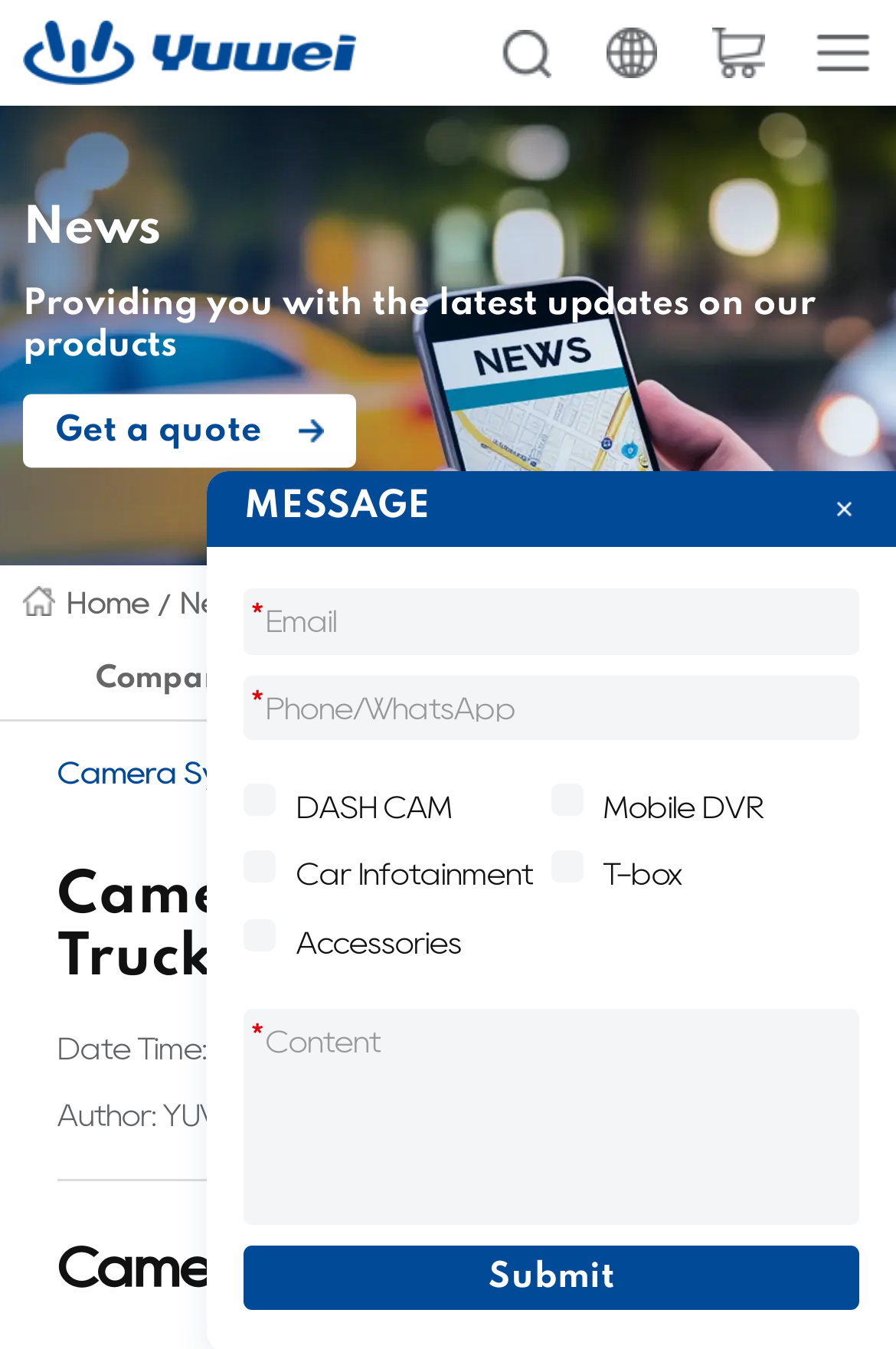What is the purpose of YUWEI's camera systems?
Based on the image, give a one-word or short phrase answer.

Optimize safety and efficiency